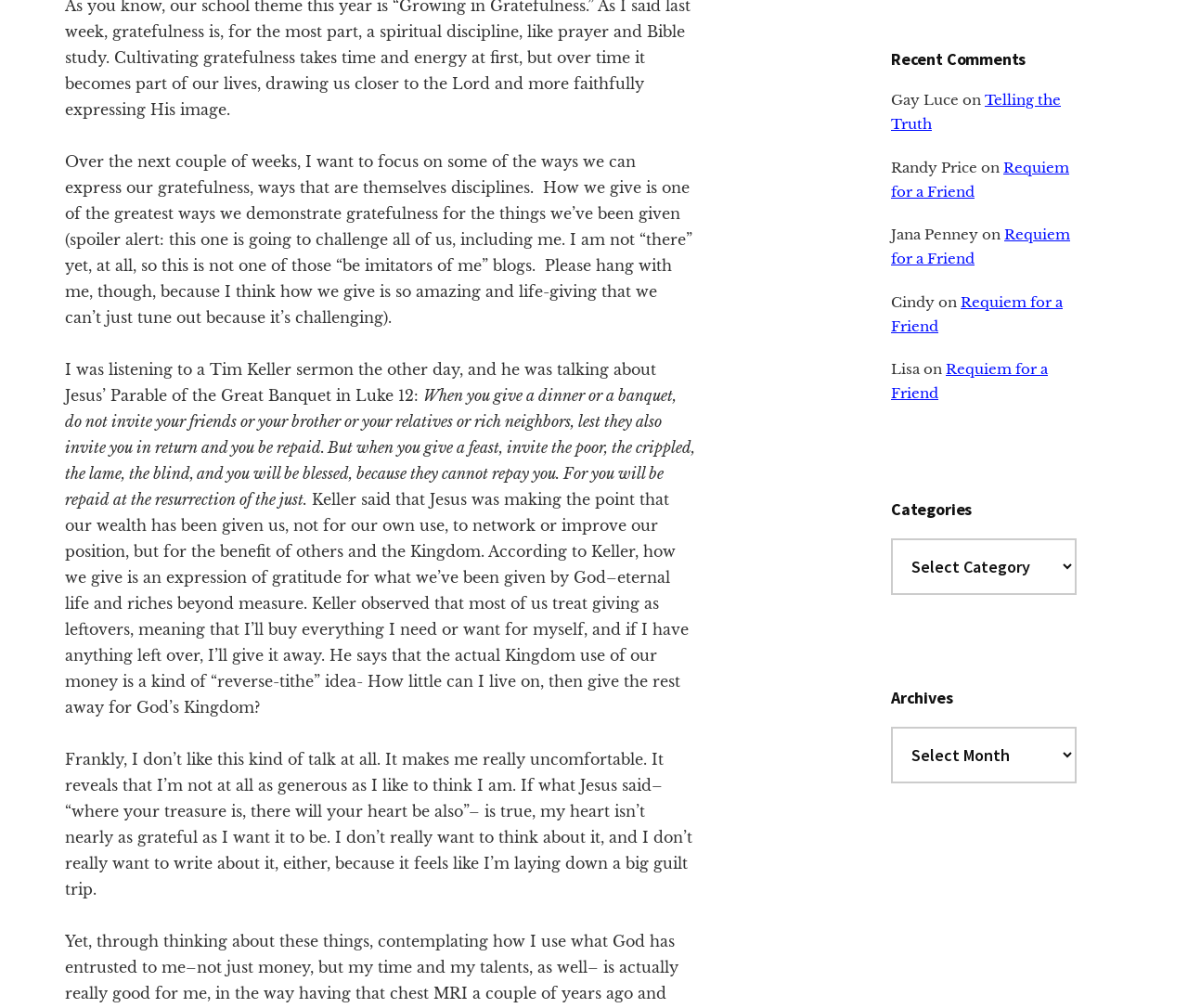Please locate the UI element described by "Requiem for a Friend" and provide its bounding box coordinates.

[0.75, 0.224, 0.901, 0.265]